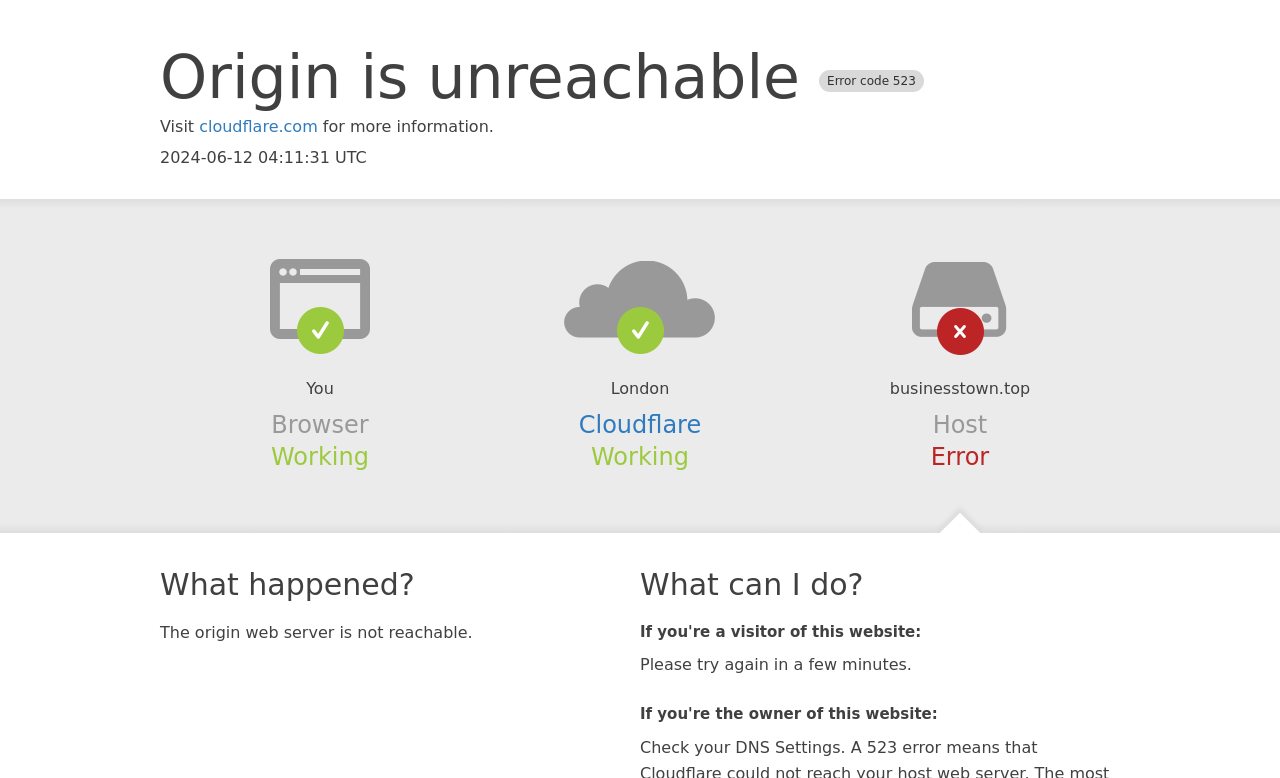What should a visitor do?
Can you offer a detailed and complete answer to this question?

According to the webpage, if you're a visitor of this website, you should try again in a few minutes, as suggested in the section 'What can I do?'.